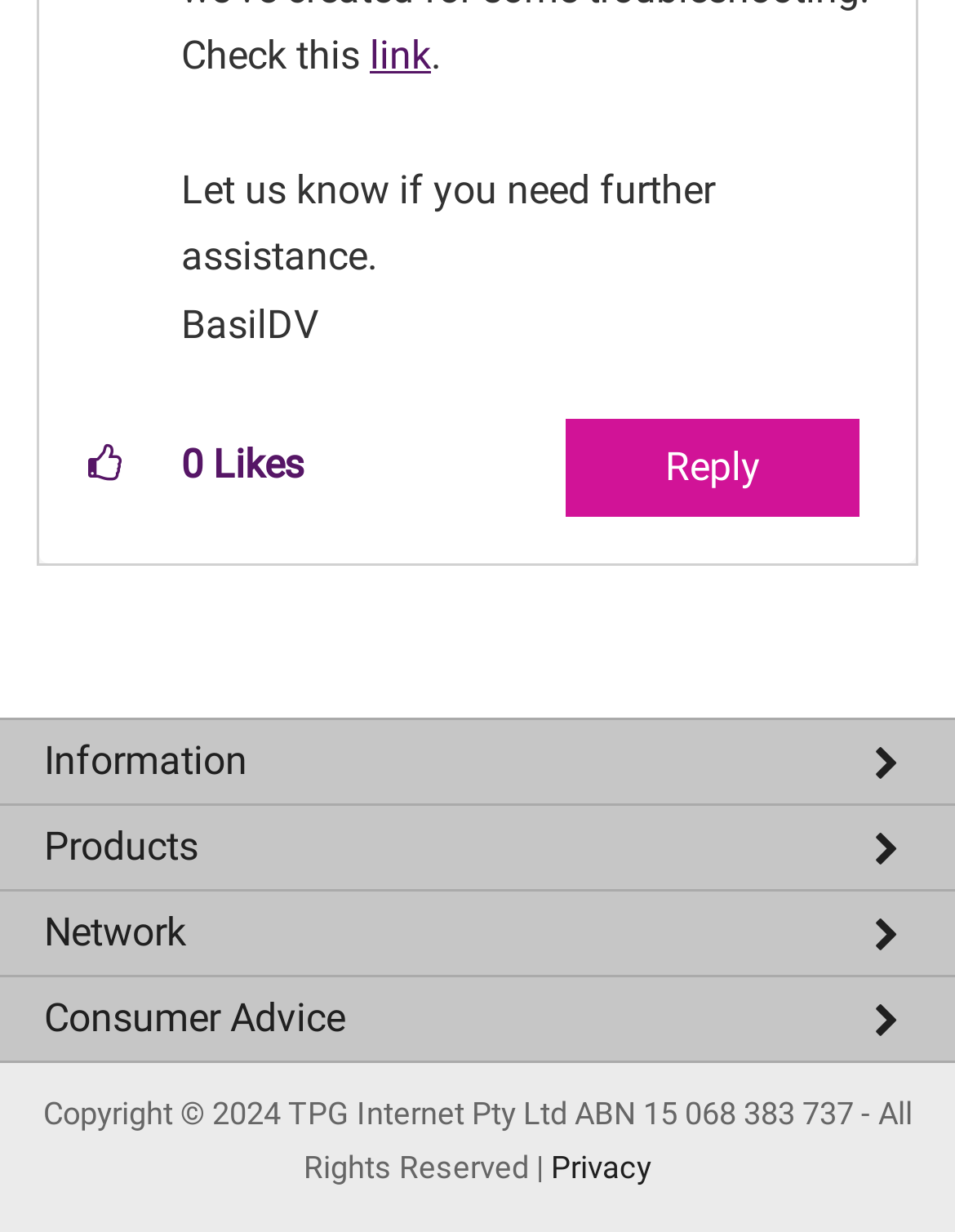Given the element description, predict the bounding box coordinates in the format (top-left x, top-left y, bottom-right x, bottom-right y). Make sure all values are between 0 and 1. Here is the element description: Network

[0.0, 0.724, 1.0, 0.793]